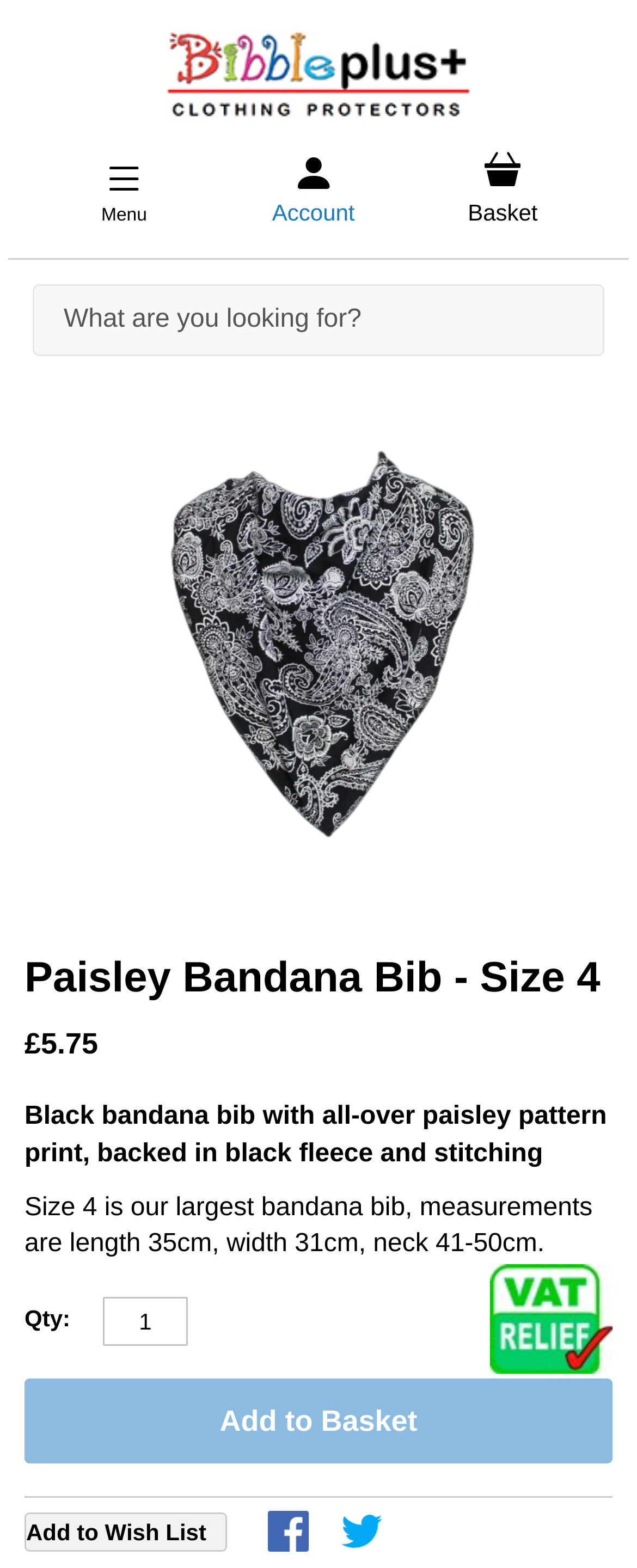What is the price of the Paisley Bandana Bib?
Based on the image, respond with a single word or phrase.

£5.75